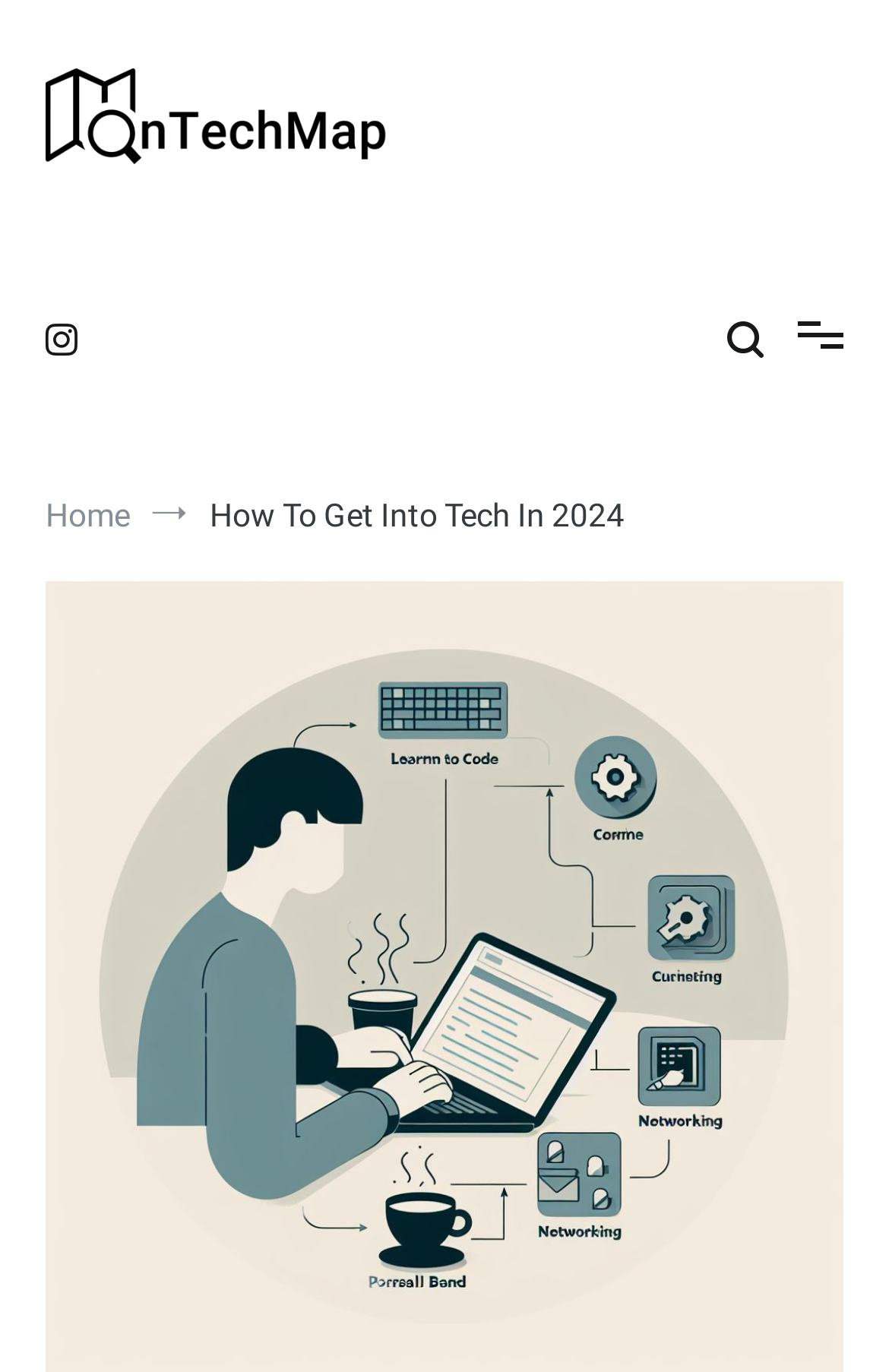What is the text of the static text element in the breadcrumbs navigation?
Please ensure your answer is as detailed and informative as possible.

The static text element is located in the breadcrumbs navigation at the top of the webpage, and its text is 'How To Get Into Tech In 2024'.